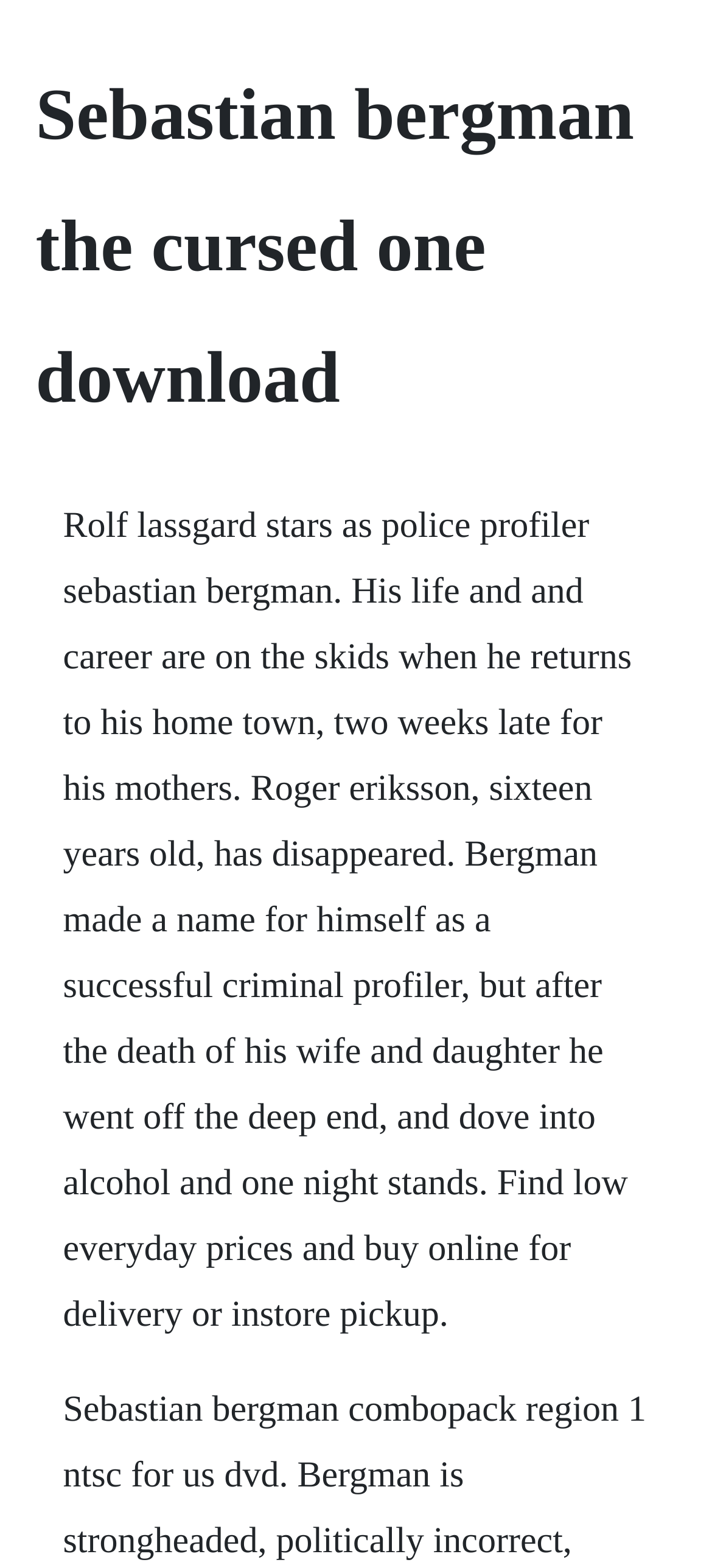What is the primary heading on this webpage?

Sebastian bergman the cursed one download